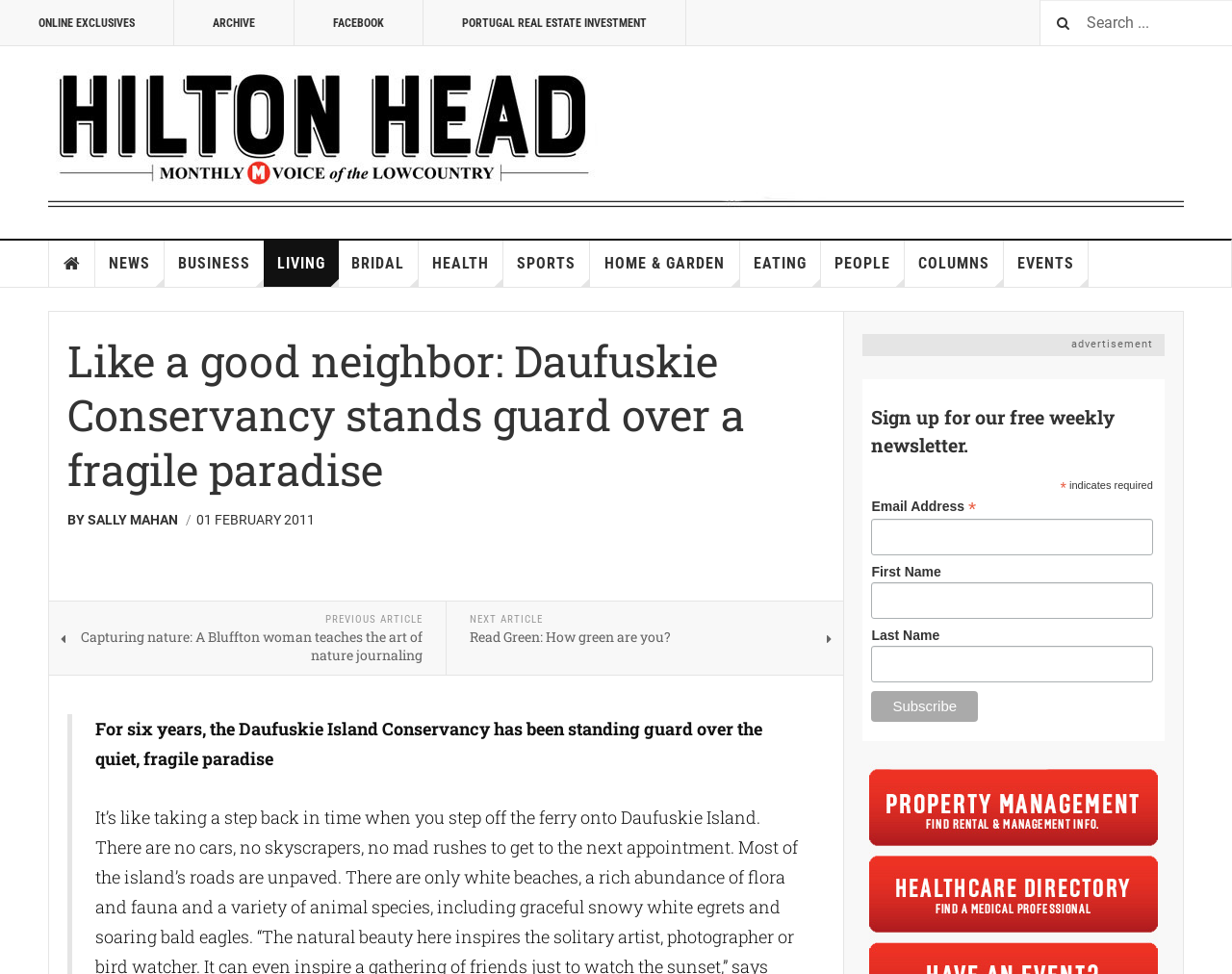What is the name of the magazine?
Please elaborate on the answer to the question with detailed information.

I found the answer by looking at the image with the text 'Hilton Head Monthly Magazine' and the link with the same text, which suggests that it is the name of the magazine.